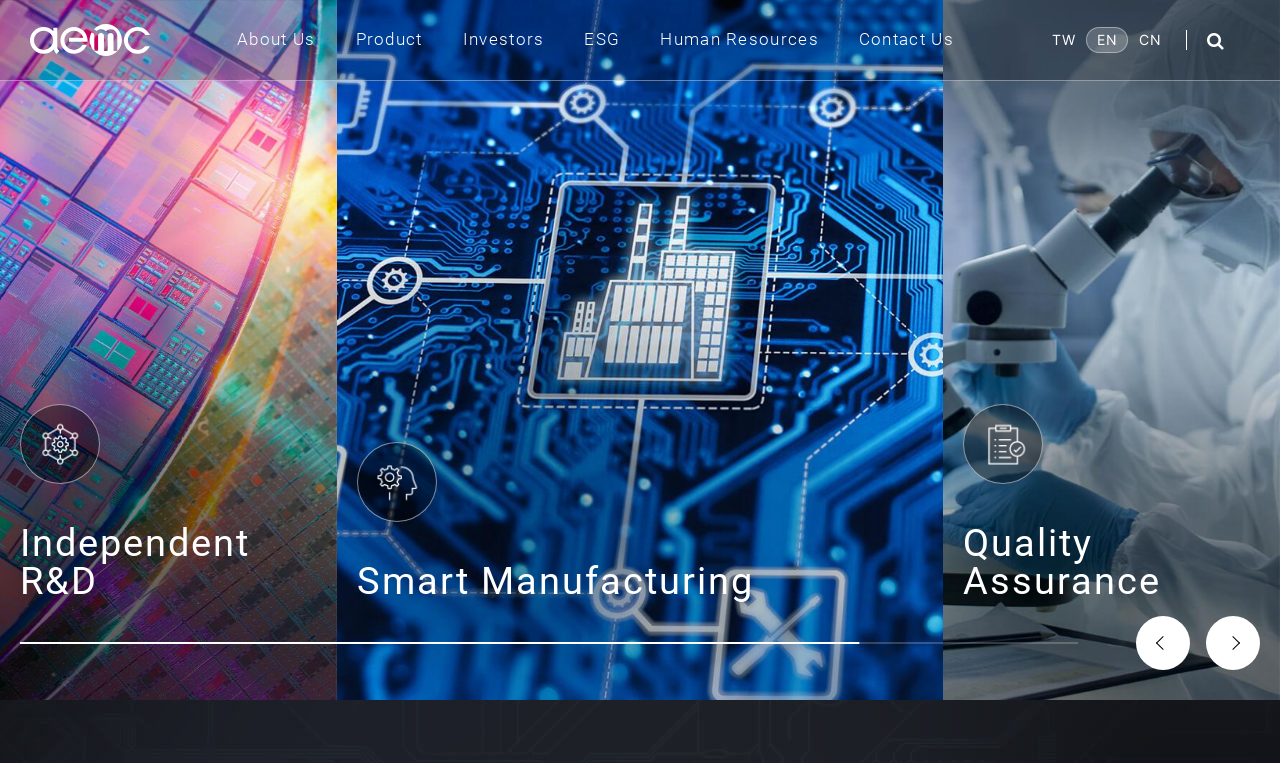Identify the bounding box for the UI element that is described as follows: "About Us".

[0.17, 0.0, 0.262, 0.105]